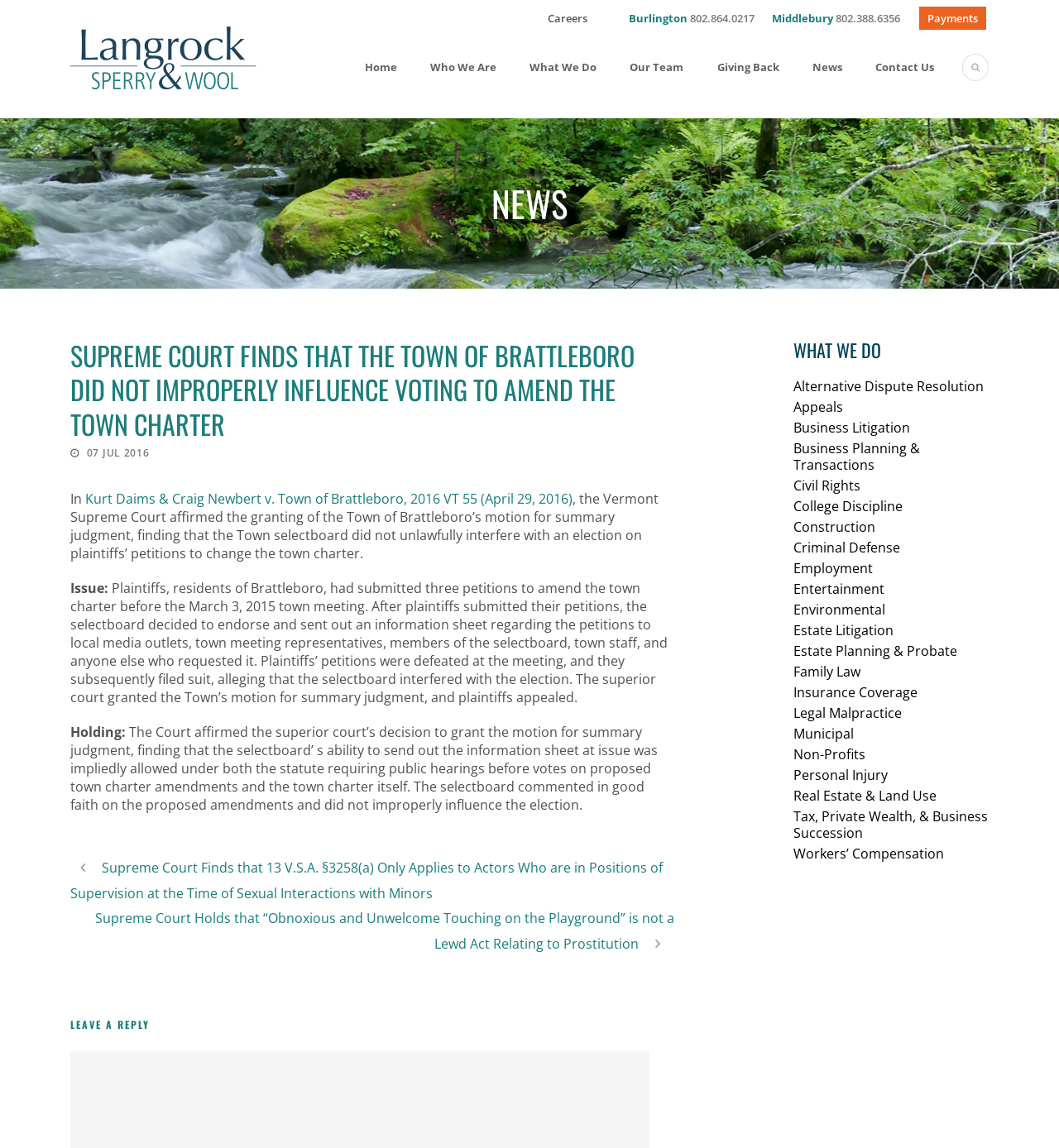Consider the image and give a detailed and elaborate answer to the question: 
What is the location of the law firm's Middlebury office?

The webpage provides a phone number for the Middlebury office, but it does not specify the location of the office. The phone number is '802.388.6356'.